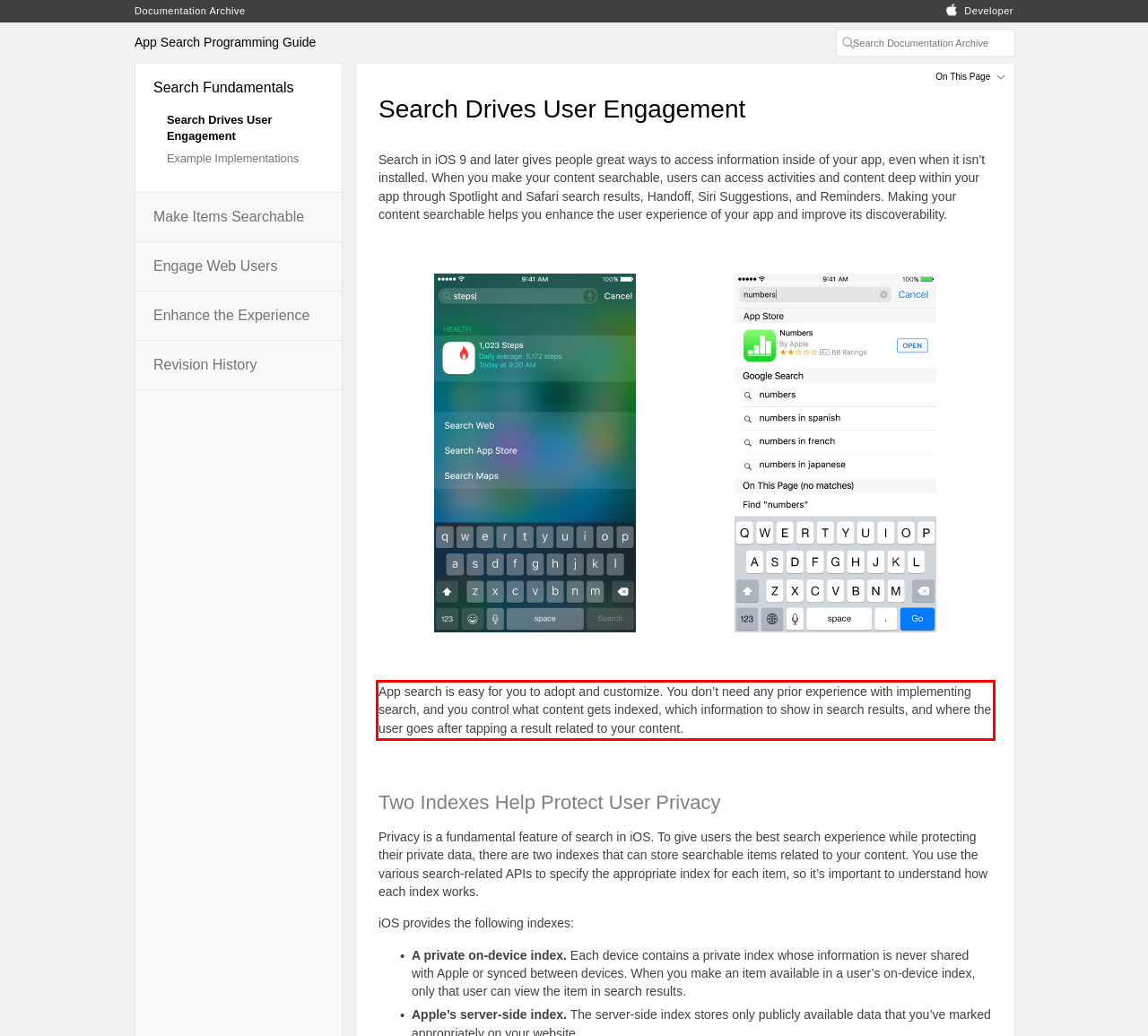There is a screenshot of a webpage with a red bounding box around a UI element. Please use OCR to extract the text within the red bounding box.

App search is easy for you to adopt and customize. You don’t need any prior experience with implementing search, and you control what content gets indexed, which information to show in search results, and where the user goes after tapping a result related to your content.